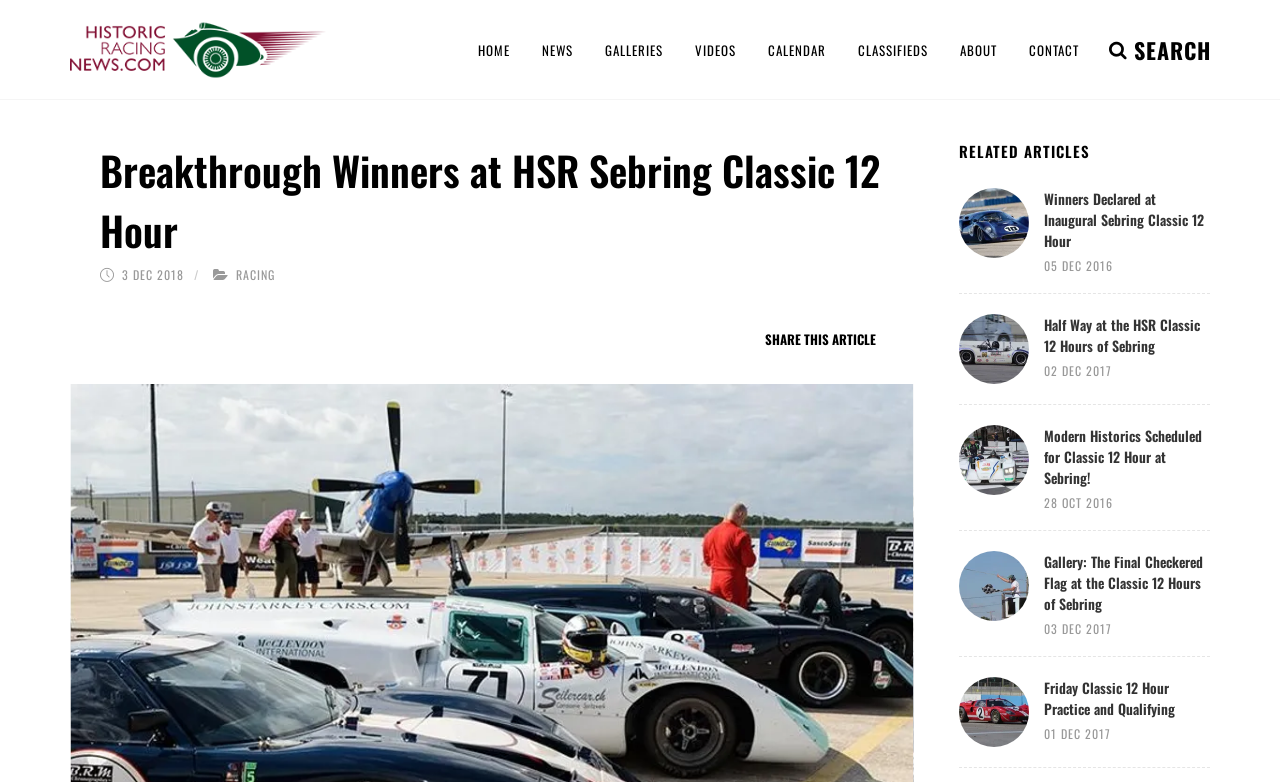Using the description: "alt="Historic Racing News Logo"", identify the bounding box of the corresponding UI element in the screenshot.

[0.055, 0.0, 0.255, 0.128]